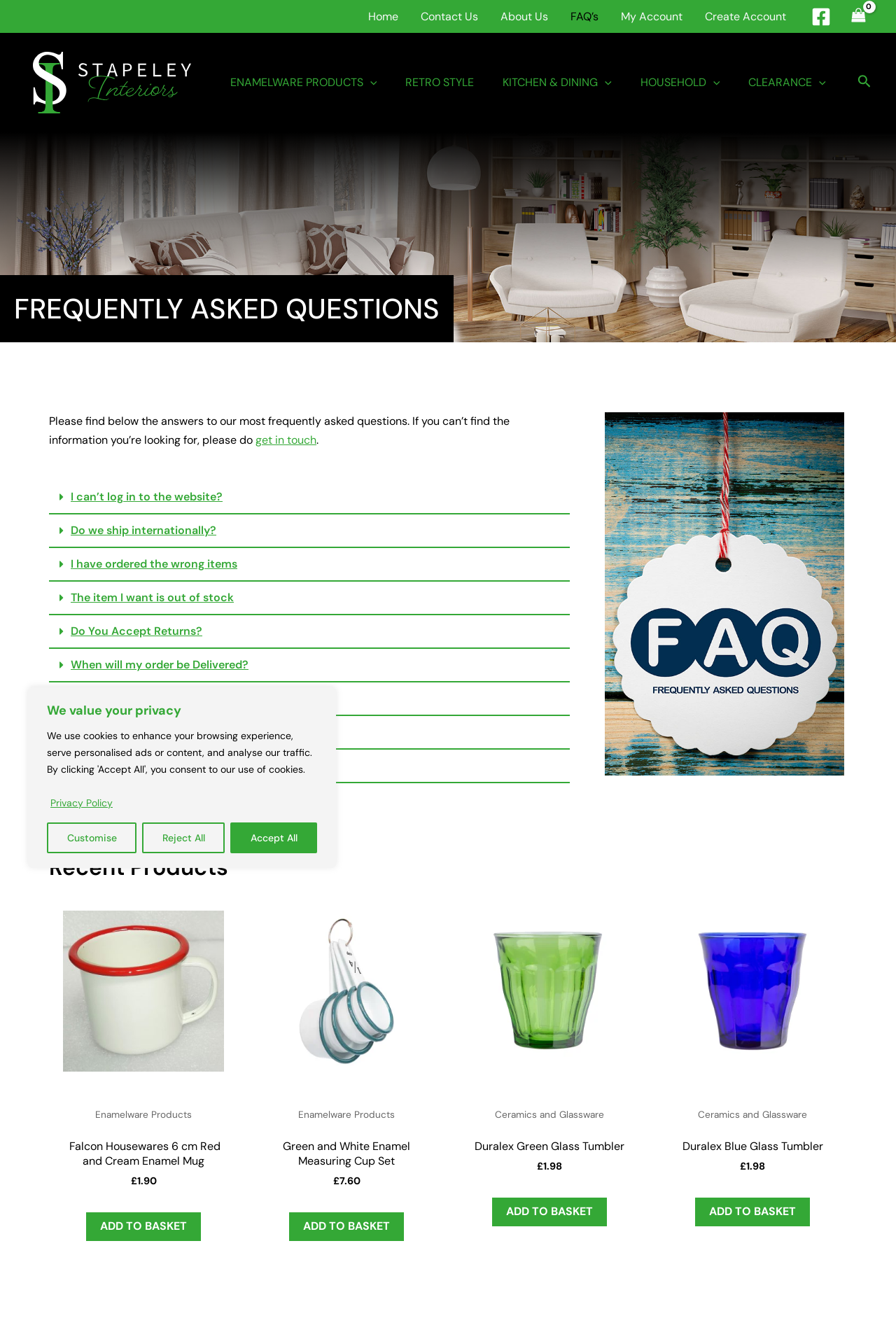Determine the bounding box coordinates of the clickable area required to perform the following instruction: "Get in touch with the website". The coordinates should be represented as four float numbers between 0 and 1: [left, top, right, bottom].

[0.285, 0.328, 0.353, 0.339]